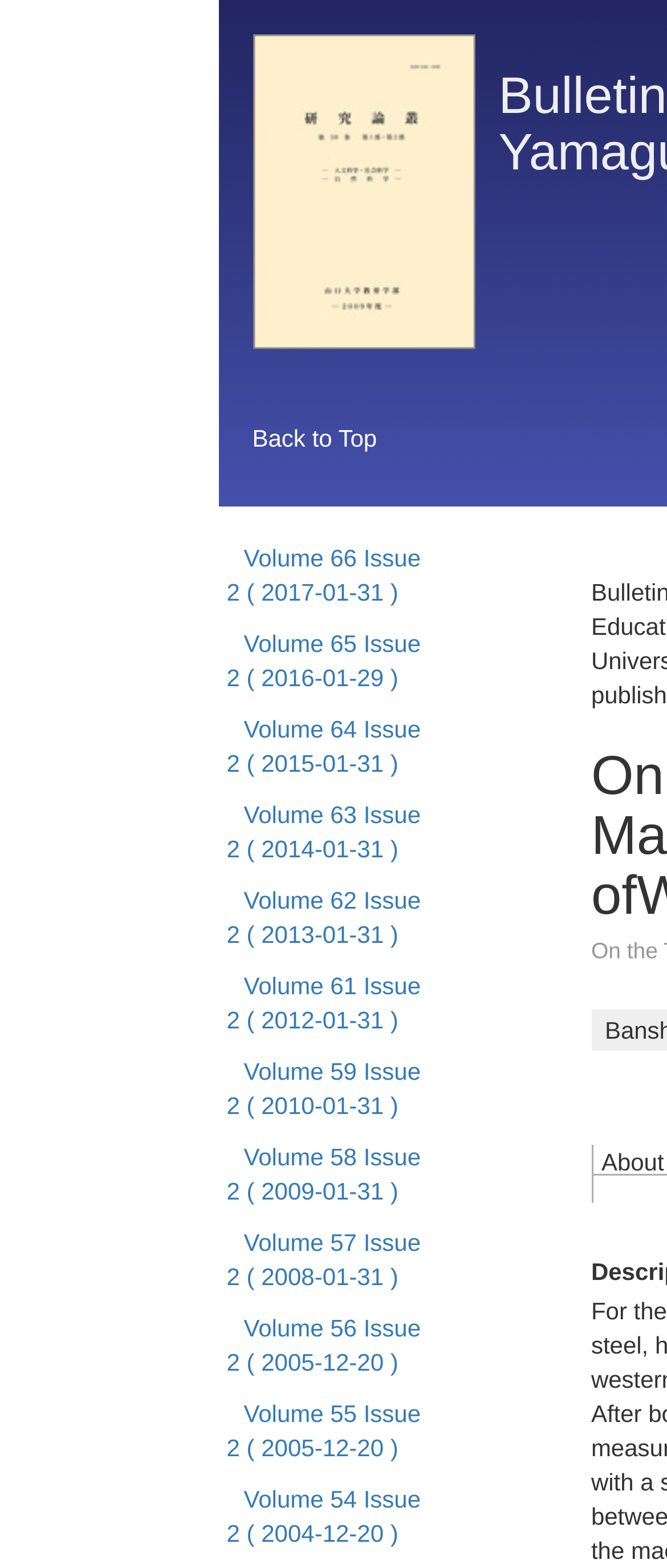Identify and provide the text content of the webpage's primary headline.

On the Tool Wear of Spur Machine-Bit in Machine Boring ofWestern Redcedar